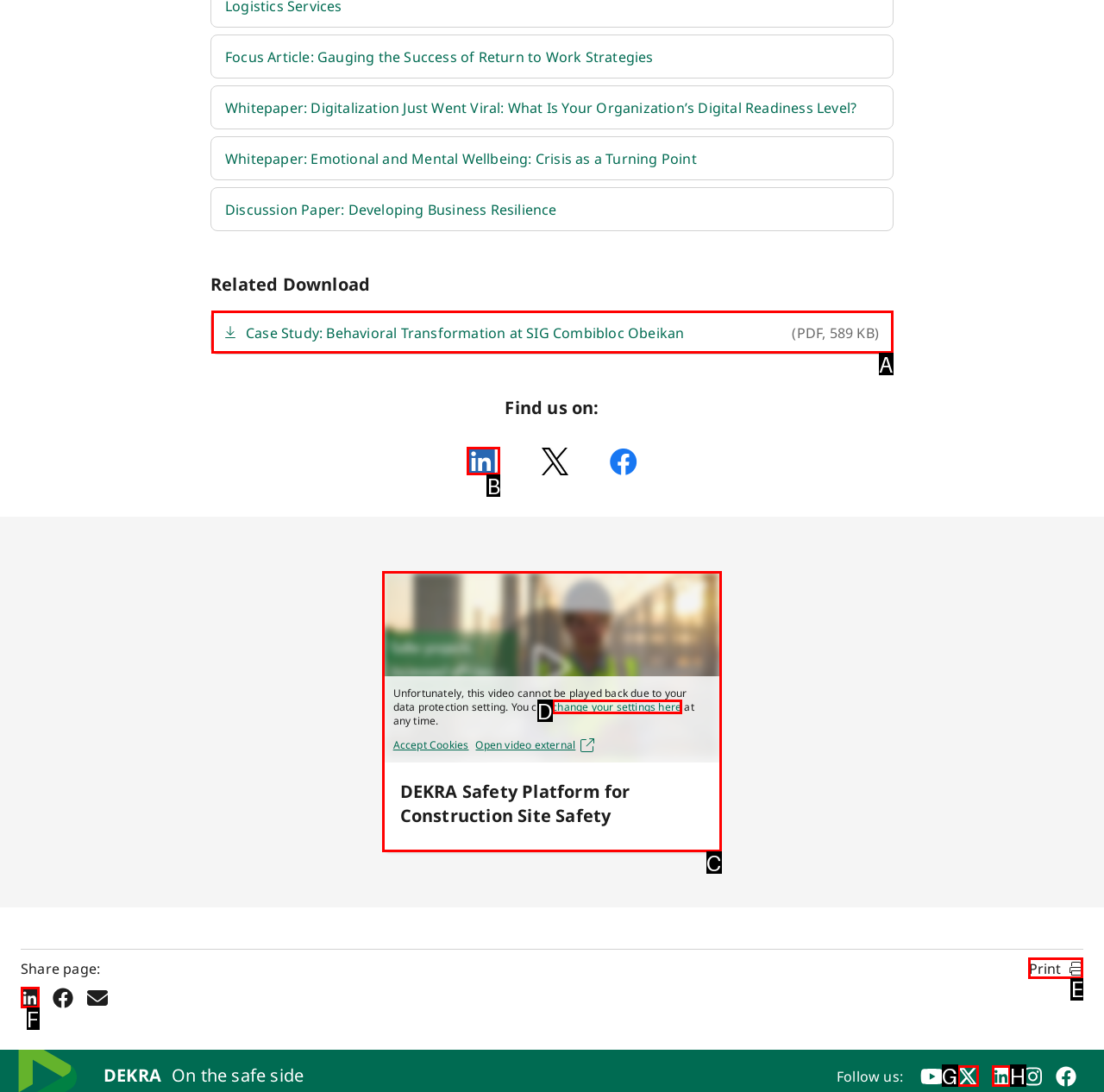Identify the correct option to click in order to accomplish the task: Print the page Provide your answer with the letter of the selected choice.

E